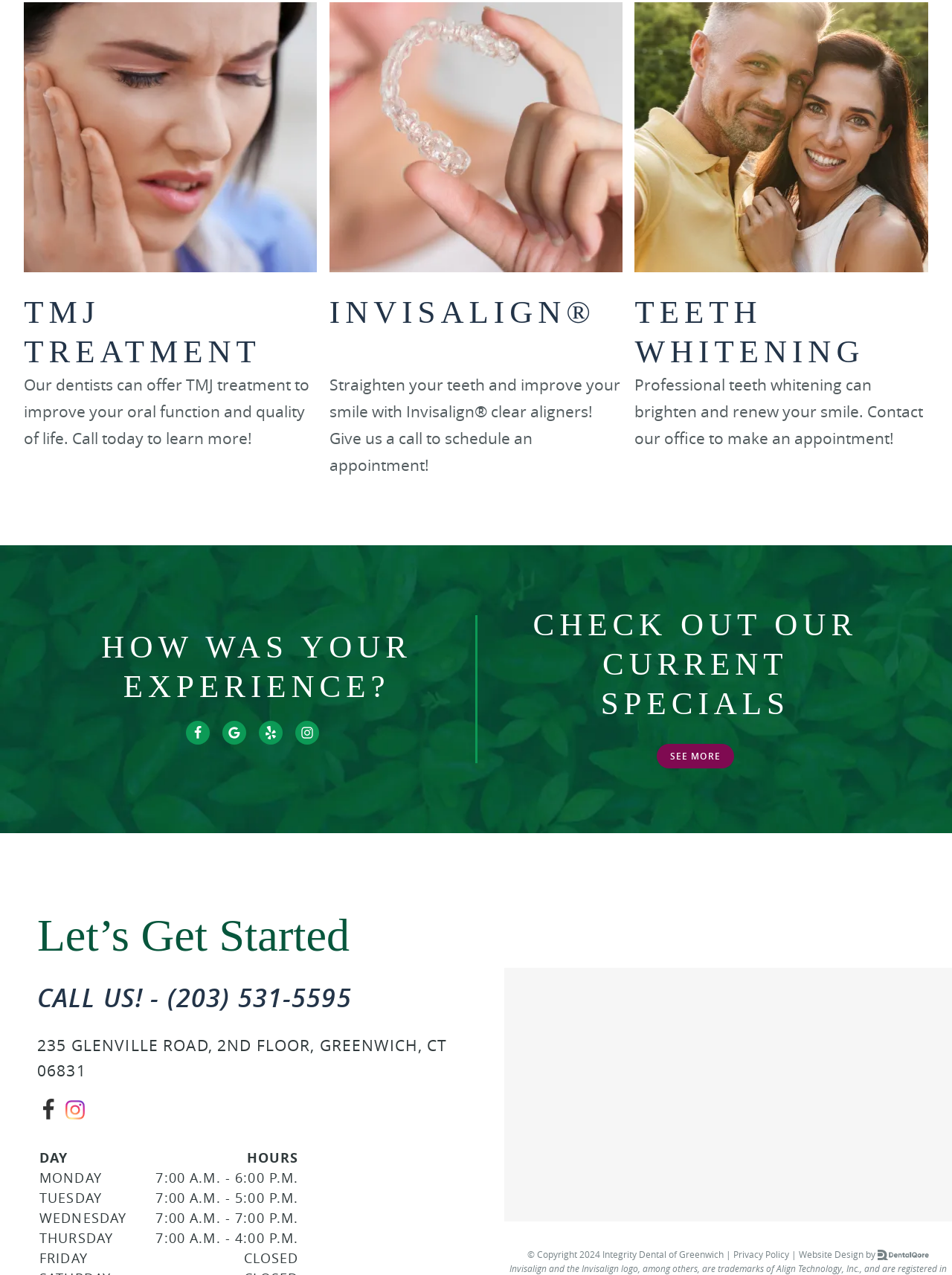Please identify the bounding box coordinates of the region to click in order to complete the given instruction: "Zoom in the map". The coordinates should be four float numbers between 0 and 1, i.e., [left, top, right, bottom].

[0.53, 0.759, 1.0, 0.958]